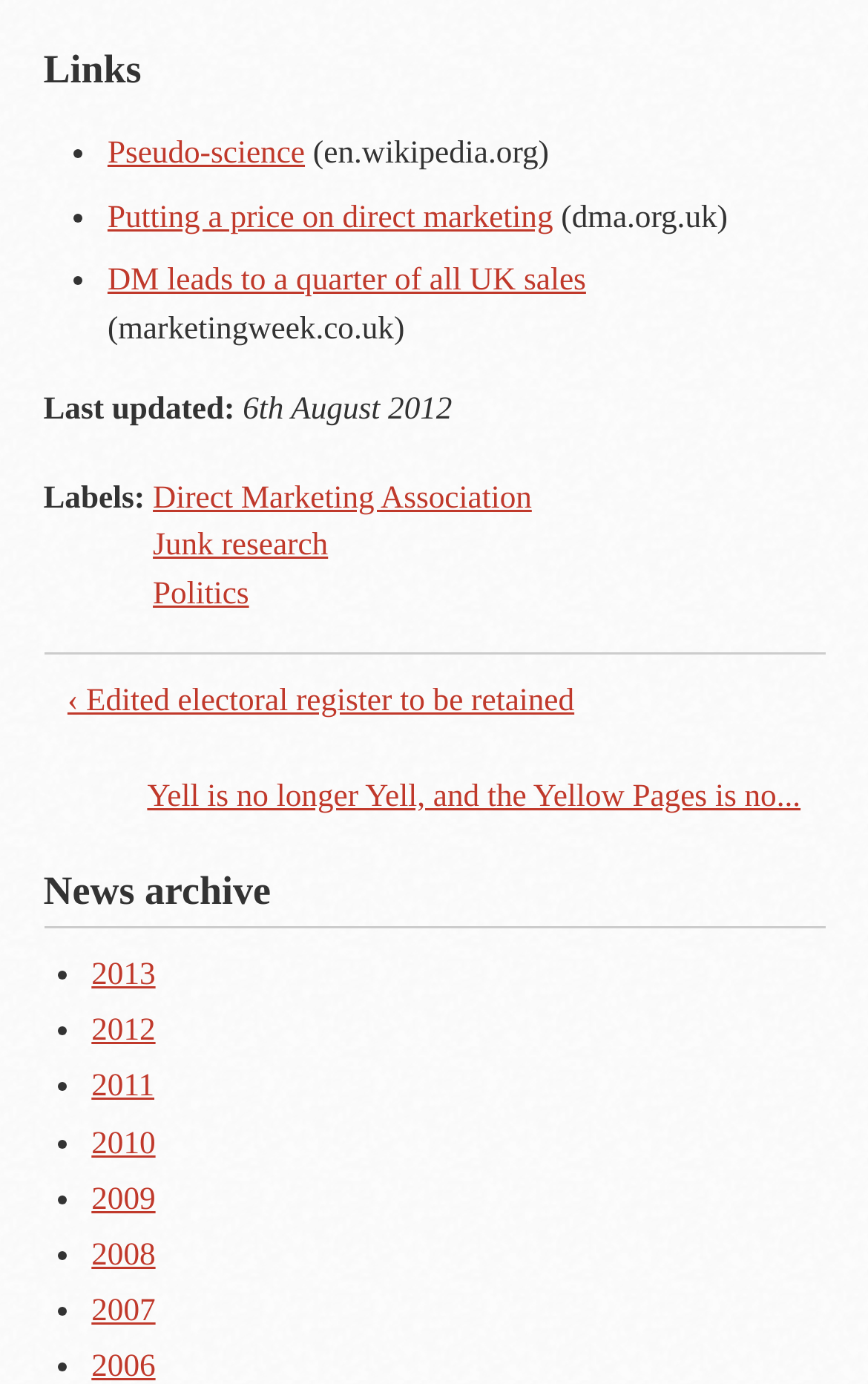Specify the bounding box coordinates of the element's region that should be clicked to achieve the following instruction: "Click on 'Pseudo-science'". The bounding box coordinates consist of four float numbers between 0 and 1, in the format [left, top, right, bottom].

[0.124, 0.098, 0.351, 0.123]